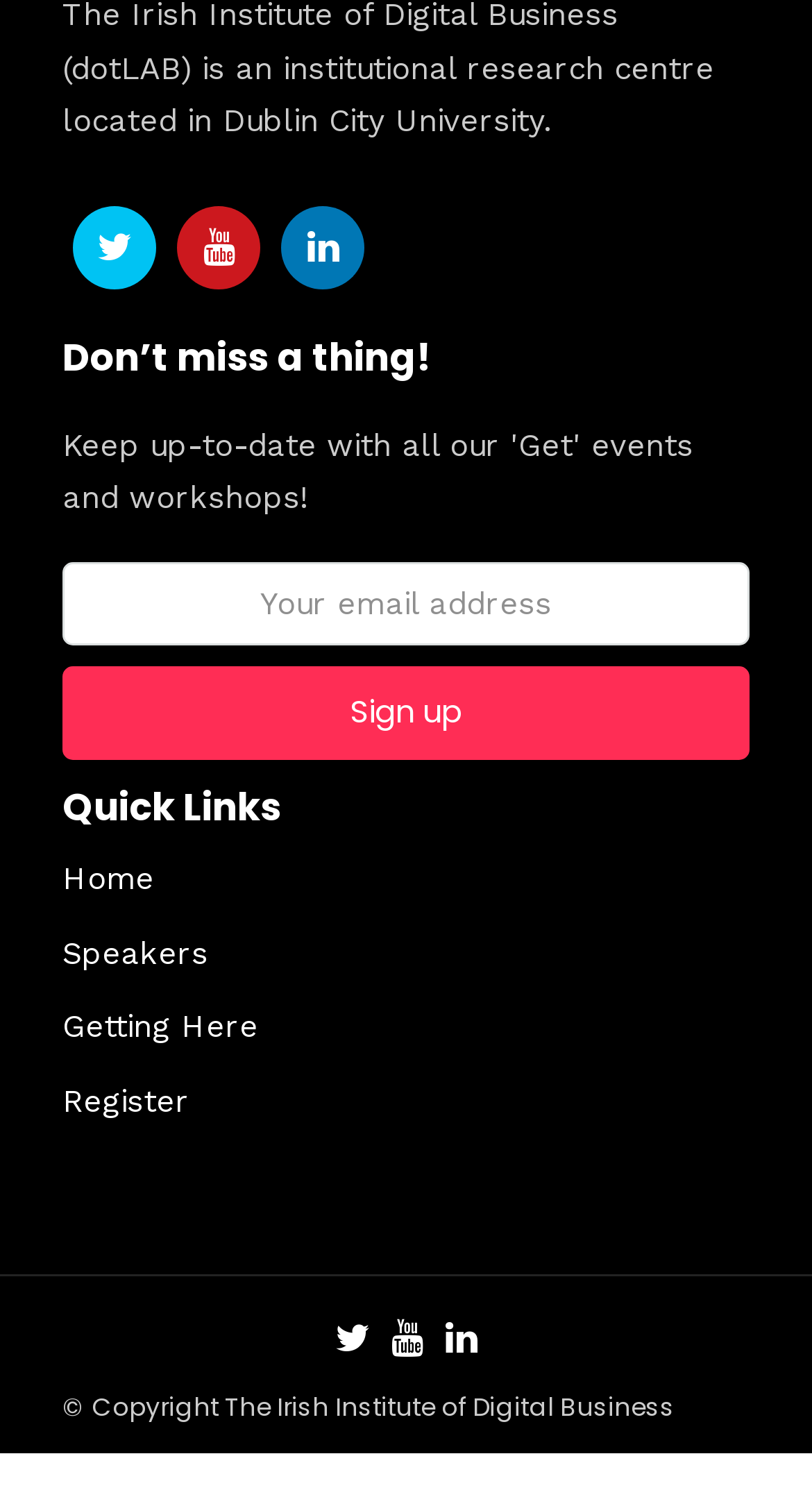Determine the bounding box coordinates of the clickable region to carry out the instruction: "Go to Home".

[0.077, 0.575, 0.19, 0.6]